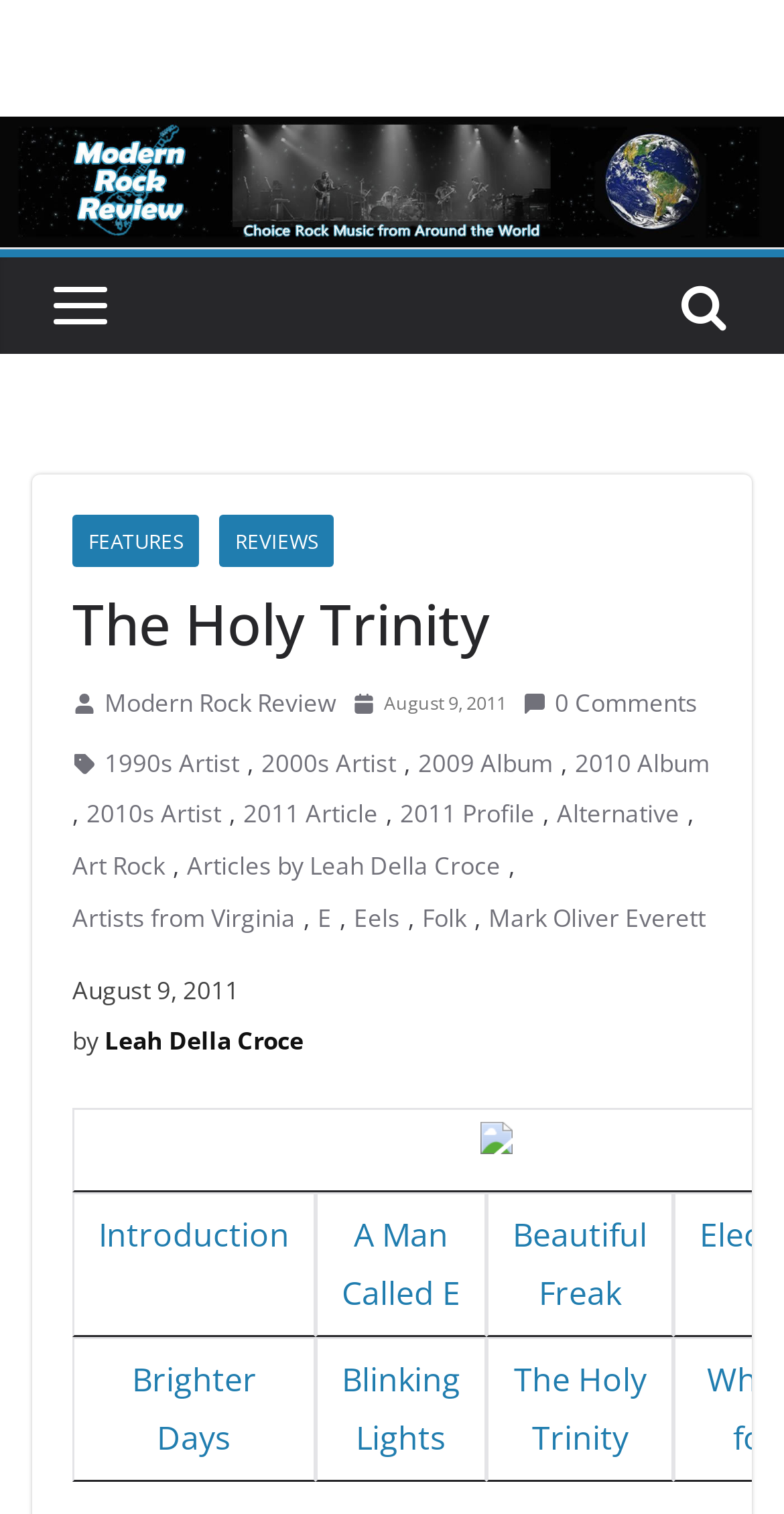Provide a thorough description of this webpage.

The webpage appears to be an article or profile about Mark Oliver Everett, the lead singer of the band Eels. At the top of the page, there is a header with the title "The Holy Trinity" and a logo image of "Modern Rock Review" on the left side. Below the header, there are several links to different sections of the website, including "FEATURES", "REVIEWS", and the current article's title.

On the left side of the page, there is a column of links to various categories, including "1990s Artist", "2000s Artist", "2009 Album", "2010 Album", and "Alternative". These links are separated by commas and appear to be tags or keywords related to the article's content.

The main content of the article is divided into sections, each with a heading and a brief description. The sections are arranged in a grid-like format, with each section taking up a rectangular area of the page. The sections are labeled "Introduction", "A Man Called E", "Beautiful Freak", "Brighter Days", and "Blinking Lights", and each contains a link to a related article or page.

At the top of the article, there is a byline that reads "August 9, 2011 by Leah Della Croce", indicating the date and author of the article. There is also a small image of a clock or timer next to the byline, which may represent the time the article was published.

Throughout the page, there are several small images and icons, including a logo image of "Modern Rock Review" at the top of the page, and various other images and icons scattered throughout the article.